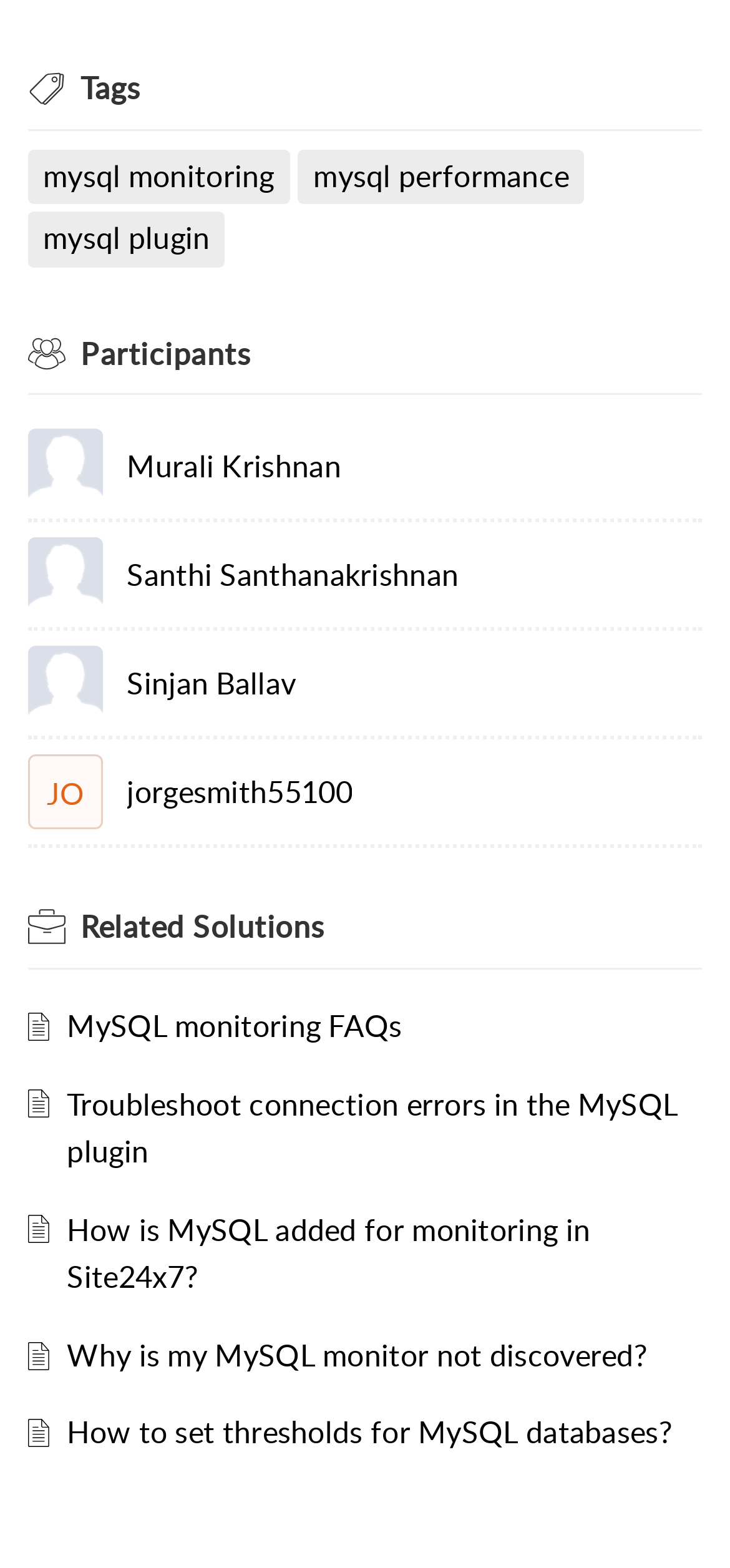Use a single word or phrase to answer the question: 
How many headings are on the webpage?

3